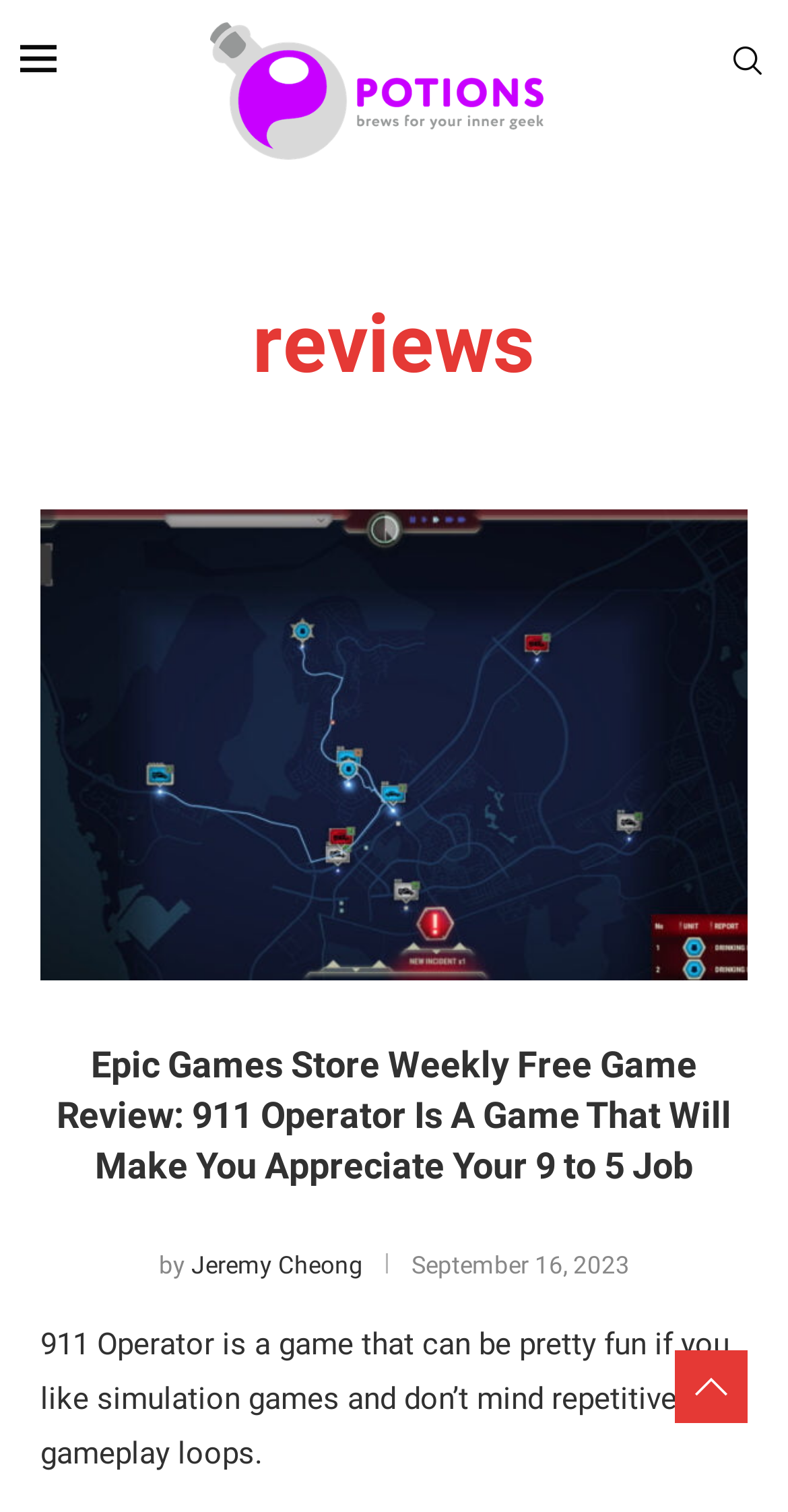Summarize the webpage with a detailed and informative caption.

The webpage appears to be a blog or review website, with a focus on geek culture. At the top left, there is a small image, and next to it, a link to the website's title, "Potions – For Your Inner Geek". On the top right, there is a small icon represented by a Unicode character.

Below the top section, there is a large heading that reads "reviews". Underneath this heading, there is a review article with a title that reads "Epic Games Store Weekly Free Game Review: 911 Operator Is A Game That Will Make You Appreciate Your 9 to 5 Job". This title is also a link. 

The review article has a brief summary that reads "911 Operator is a game that can be pretty fun if you like simulation games and don’t mind repetitive gameplay loops." The author of the review is Jeremy Cheong, and the review was published on September 16, 2023.